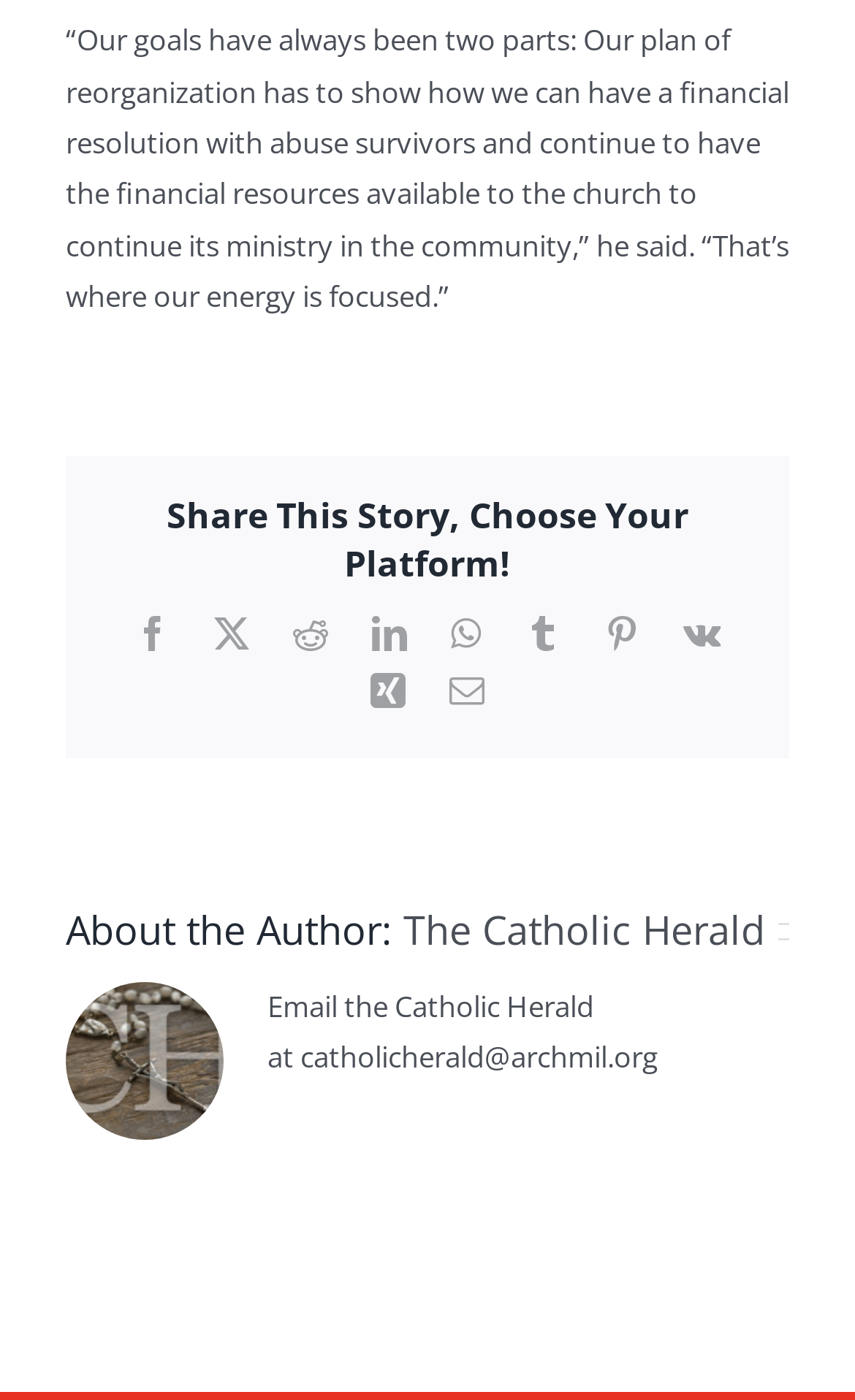Who is the author of the article?
Provide an in-depth and detailed explanation in response to the question.

I found the heading 'About the Author: The Catholic Herald' on the webpage, which indicates that The Catholic Herald is the author of the article.